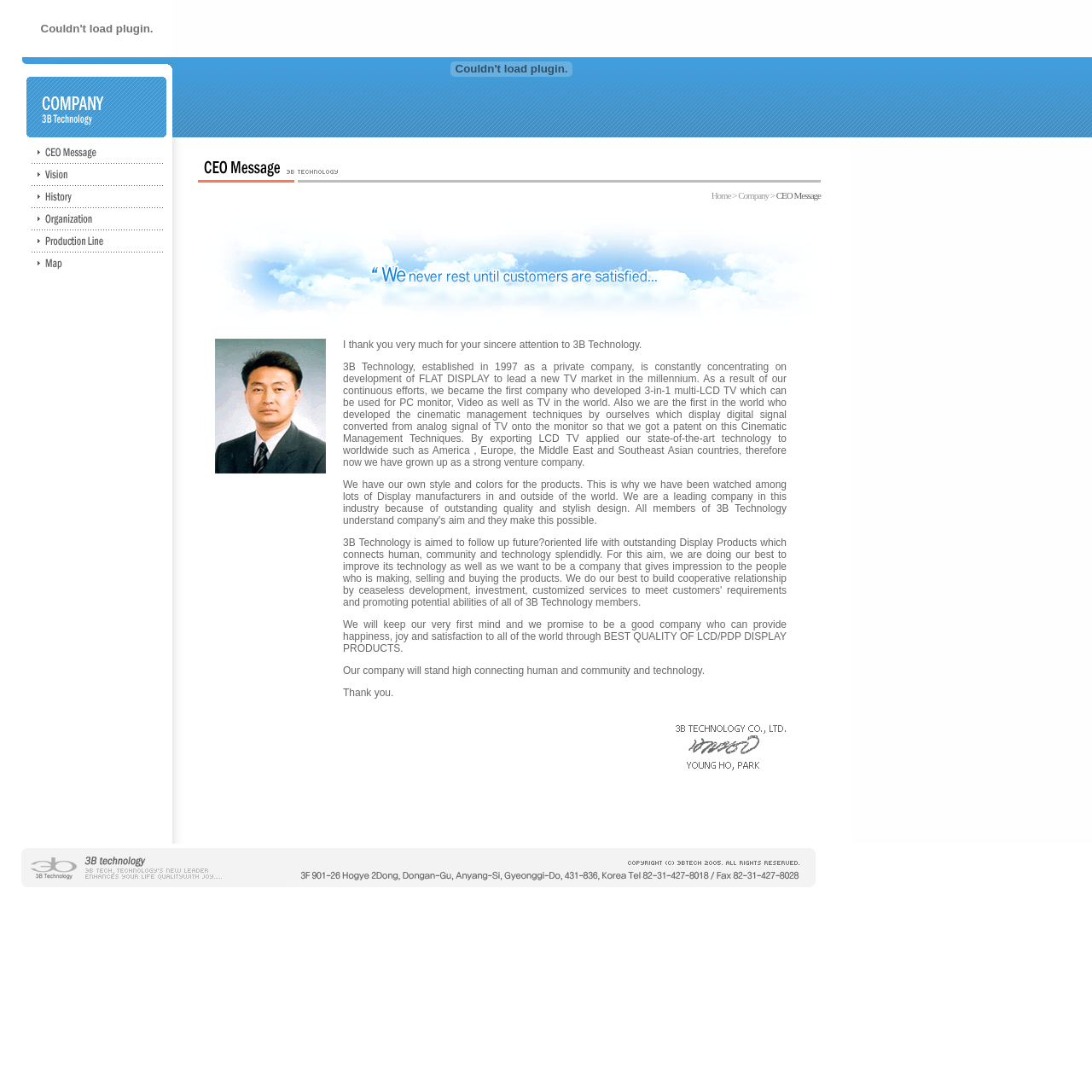Carefully observe the image and respond to the question with a detailed answer:
What is the company's goal for its products?

The CEO message mentions that the company is 'aimed to follow up future-oriented life with outstanding Display Products which connects human, community and technology splendidly.' Therefore, the company's goal for its products is to connect human, community, and technology.